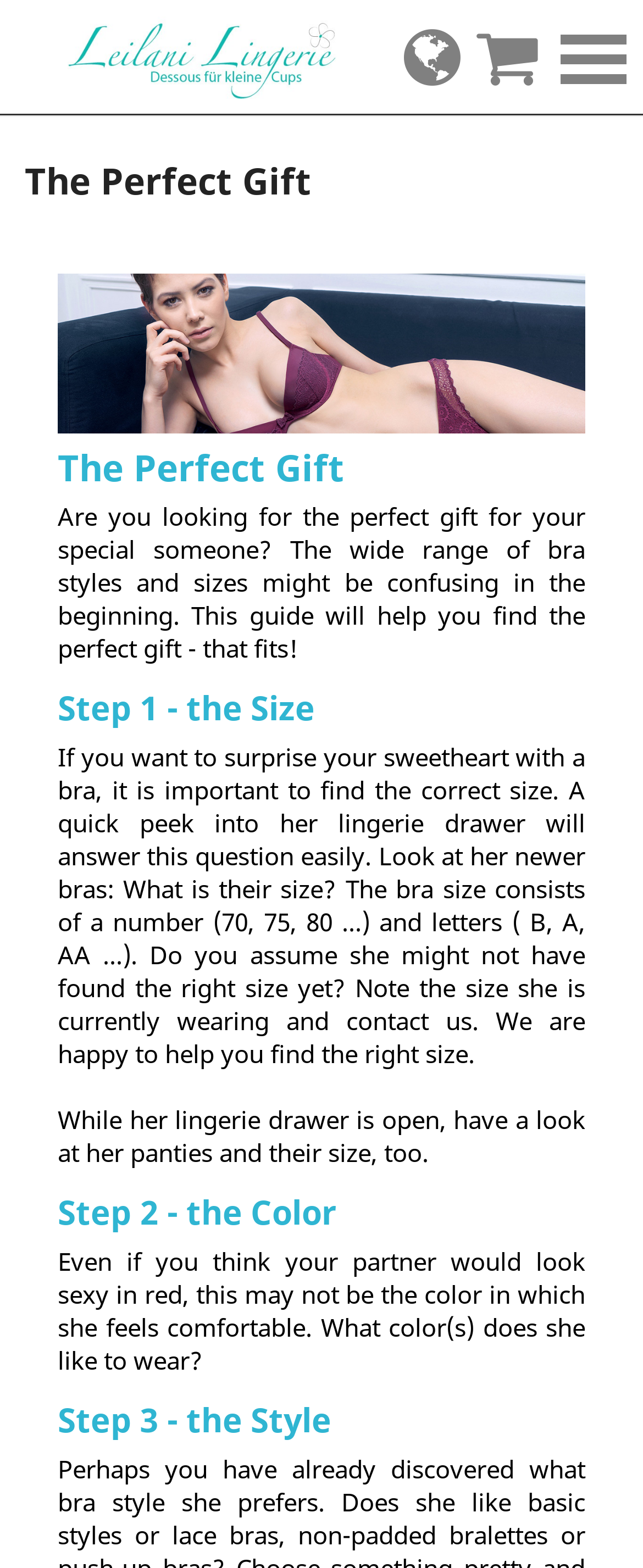What else should the user consider while looking at their partner's lingerie?
Ensure your answer is thorough and detailed.

While looking at their partner's lingerie, the user should also consider their panties and their size. This is suggested in the text 'While her lingerie drawer is open, have a look at her panties and their size, too'.